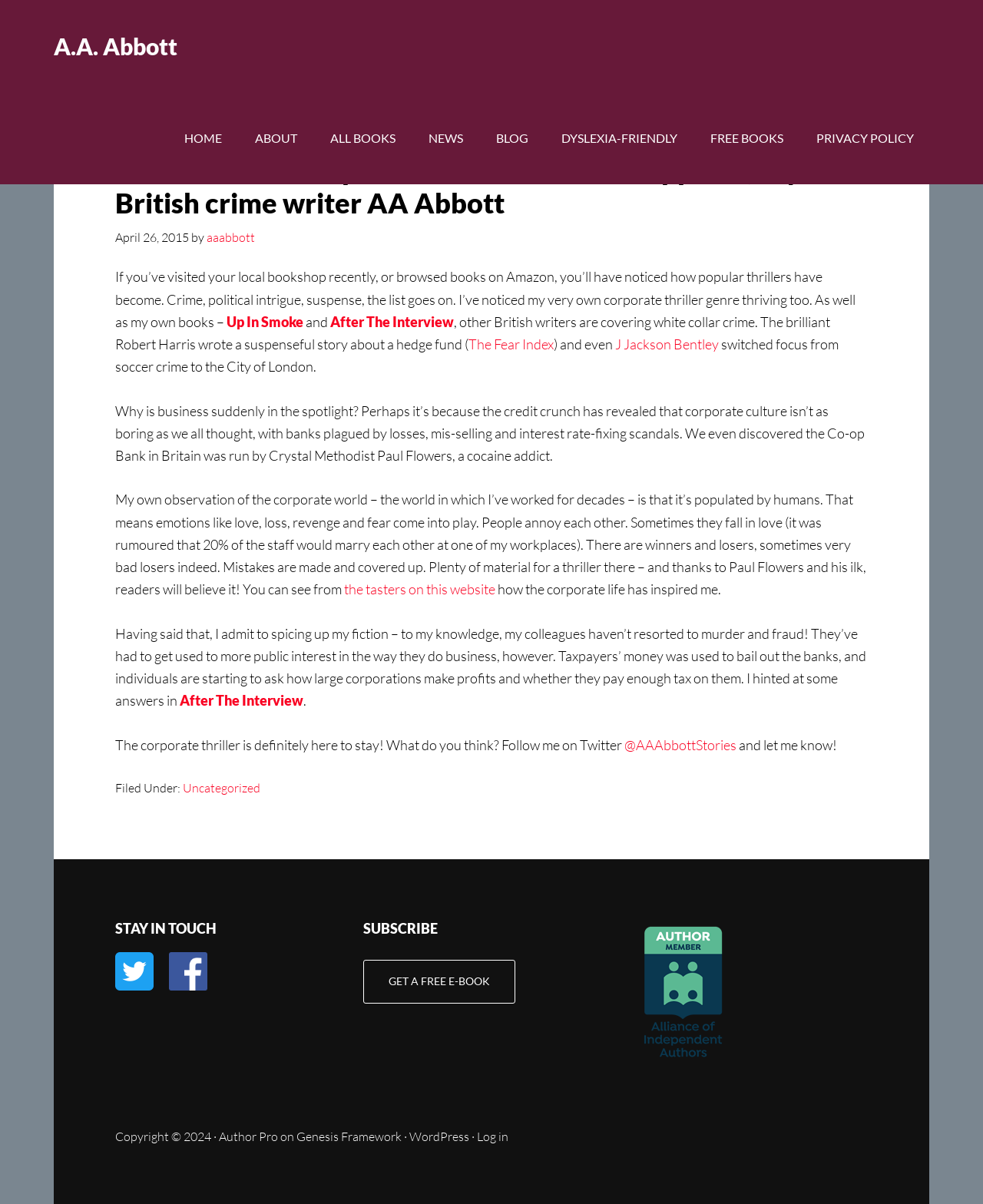What is the purpose of the 'STAY IN TOUCH' section?
Based on the screenshot, provide your answer in one word or phrase.

To connect with the author